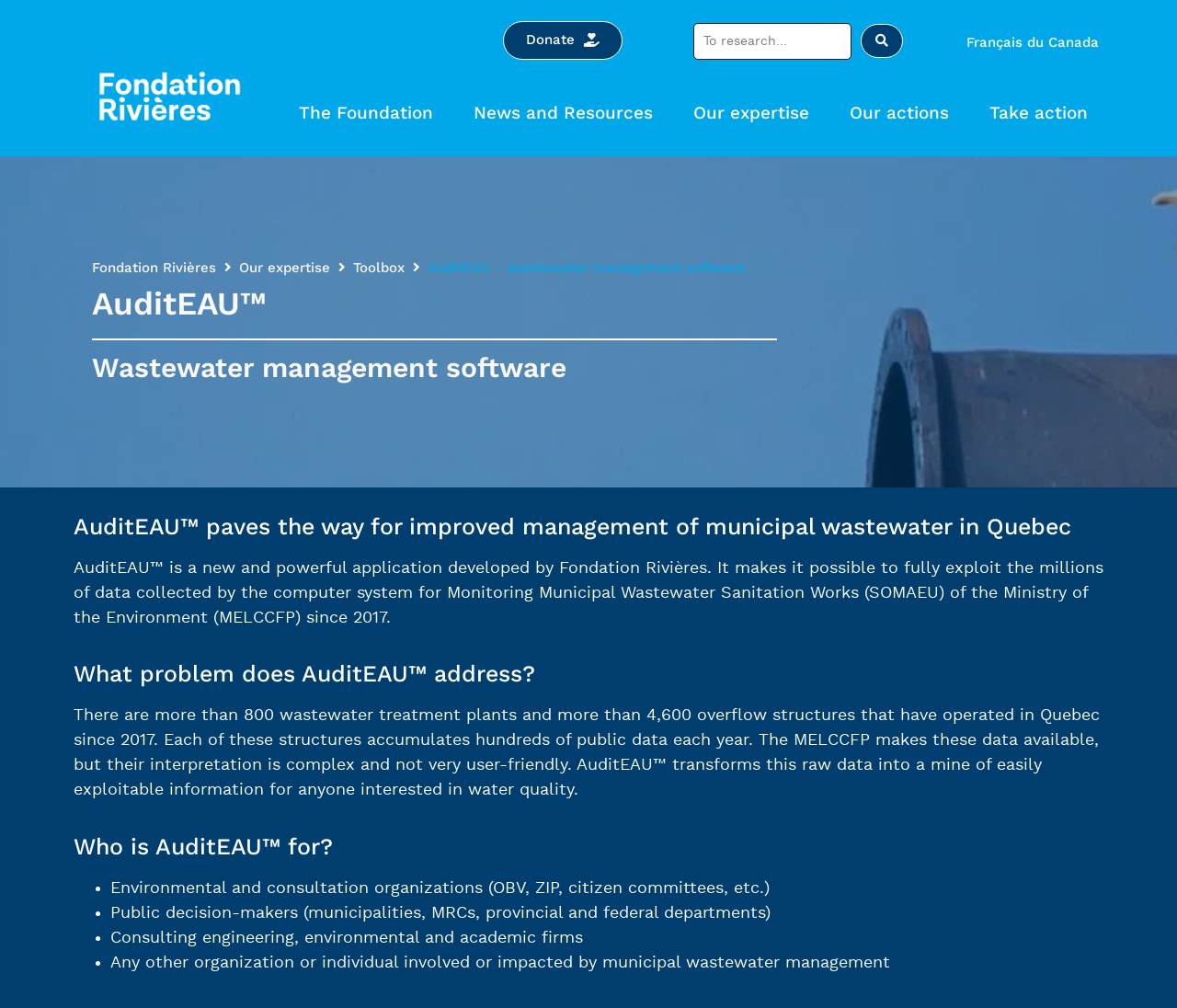Deliver a detailed narrative of the webpage's visual and textual elements.

The webpage is about AuditEAU, a wastewater management software developed by Fondation Rivières. At the top, there is a navigation menu with links to "Donate", a search bar, and a language selection option for "Français du Canada". On the top-left corner, there is a logo of La Fondation Rivières. Below the navigation menu, there are five main links: "The Foundation", "News and Resources", "Our expertise", "Our actions", and "Take action".

The main content of the webpage is divided into sections. The first section has a heading "AuditEAU™" and a subheading "Wastewater management software". Below this, there is a paragraph describing AuditEAU™ as a new and powerful application that makes it possible to fully exploit the millions of data collected by the Ministry of the Environment.

The next section has a heading "What problem does AuditEAU™ address?" and a paragraph explaining that there are many wastewater treatment plants and overflow structures in Quebec that accumulate hundreds of public data each year, but the interpretation of this data is complex and not very user-friendly. AuditEAU™ transforms this raw data into easily exploitable information.

The following section has a heading "Who is AuditEAU™ for?" and lists four types of organizations or individuals that can benefit from AuditEAU™, including environmental and consultation organizations, public decision-makers, consulting engineering firms, and any other organization or individual involved or impacted by municipal wastewater management.